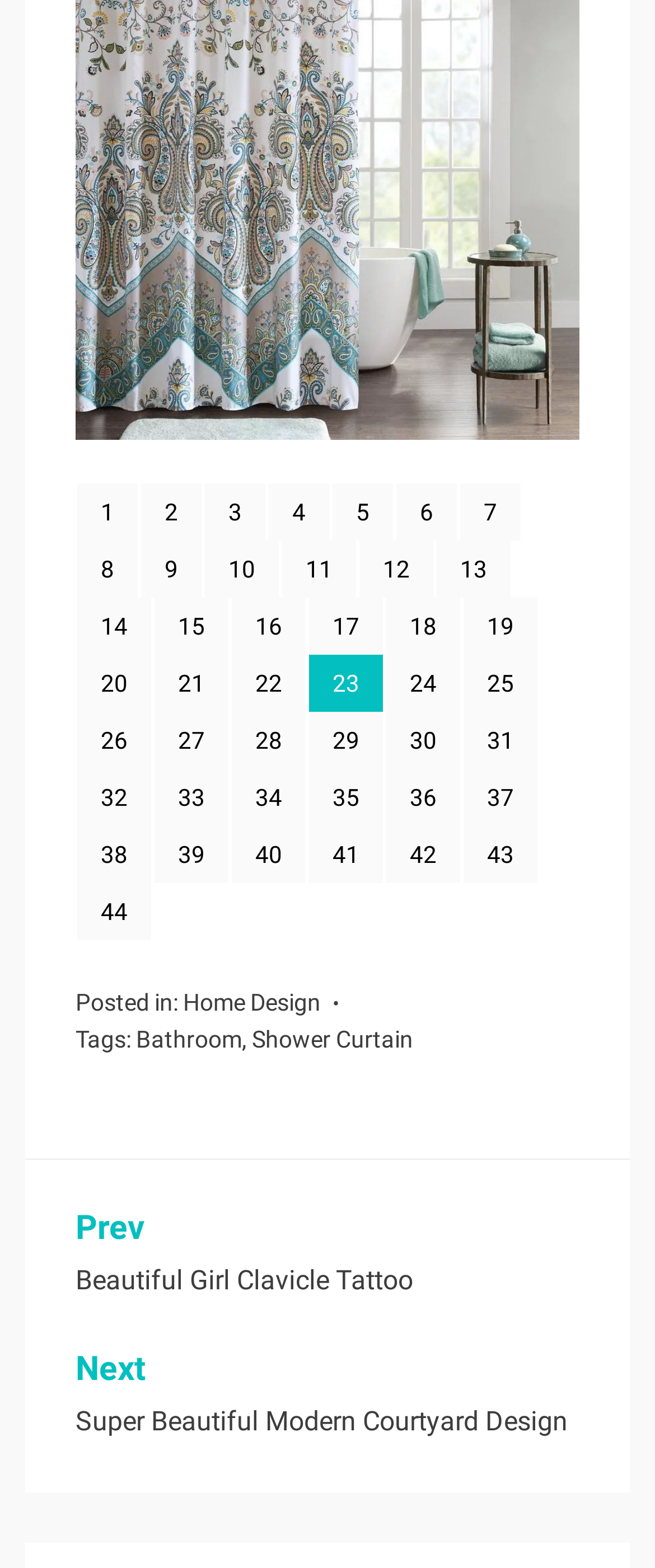Answer the following inquiry with a single word or phrase:
Where is the 'Posted in:' text located?

Footer section